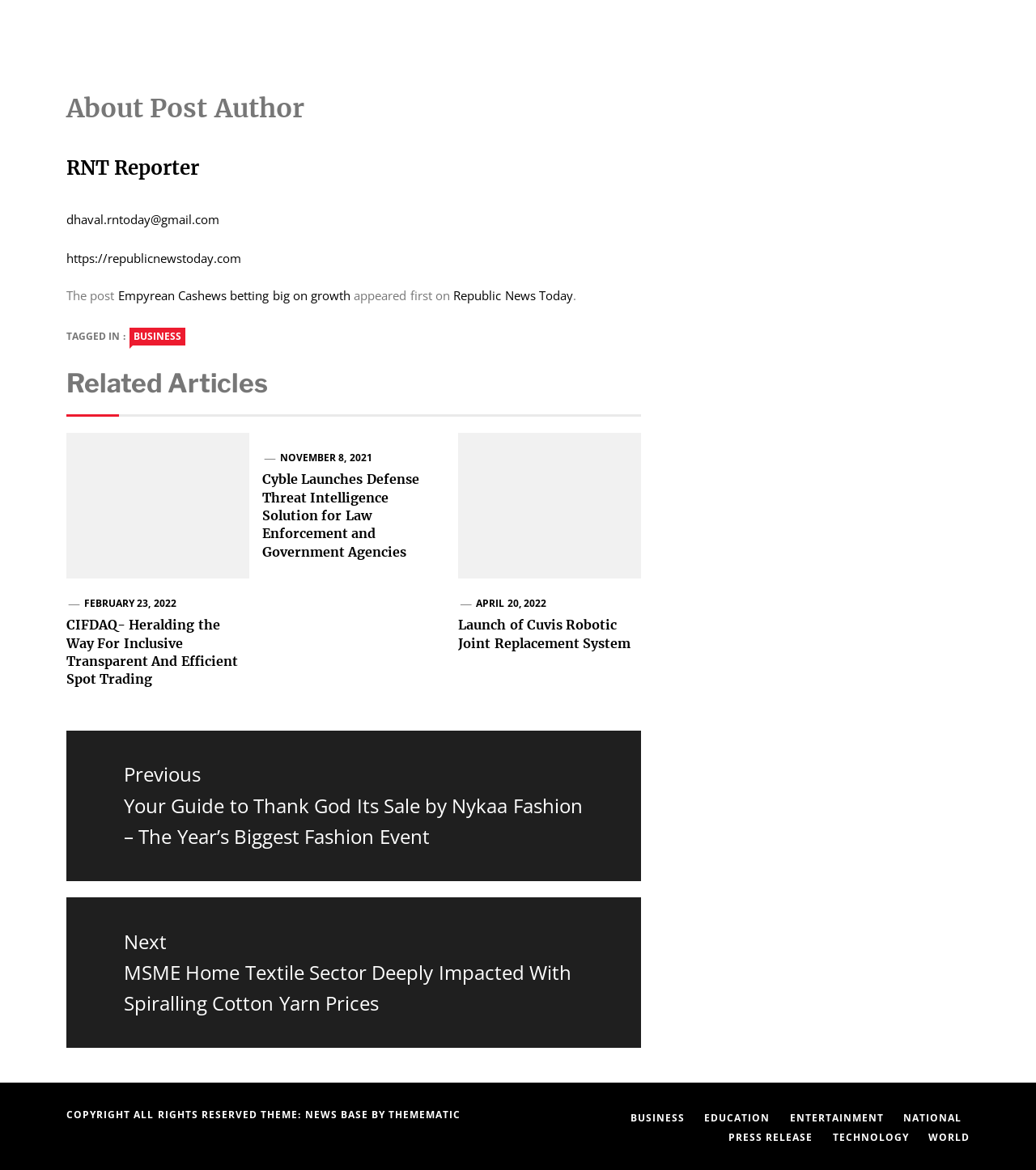Provide the bounding box coordinates for the area that should be clicked to complete the instruction: "Visit the BUSINESS category".

[0.125, 0.28, 0.179, 0.295]